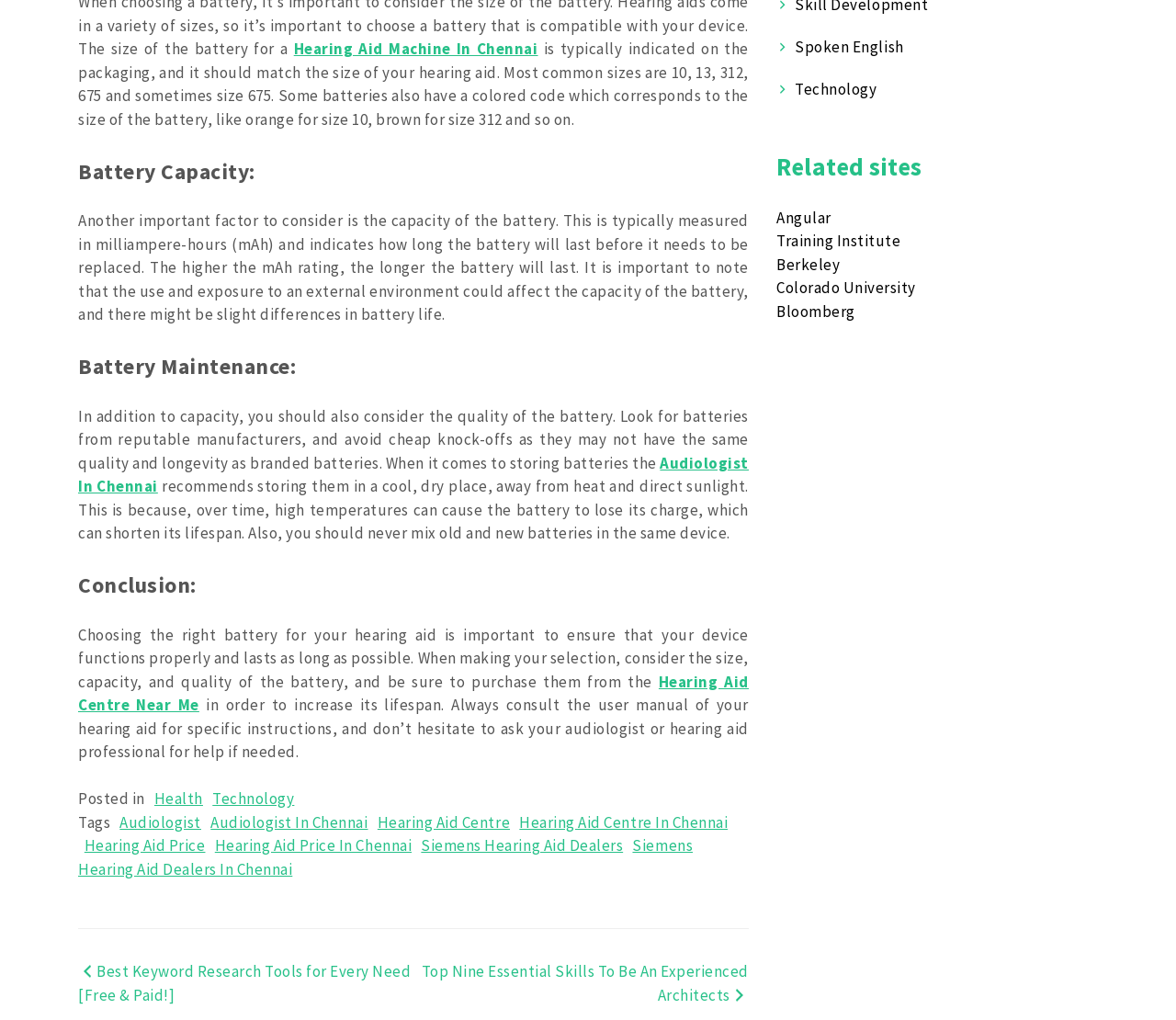Locate the bounding box coordinates of the clickable part needed for the task: "Click on the link to learn about hearing aid machines in Chennai".

[0.25, 0.038, 0.457, 0.058]